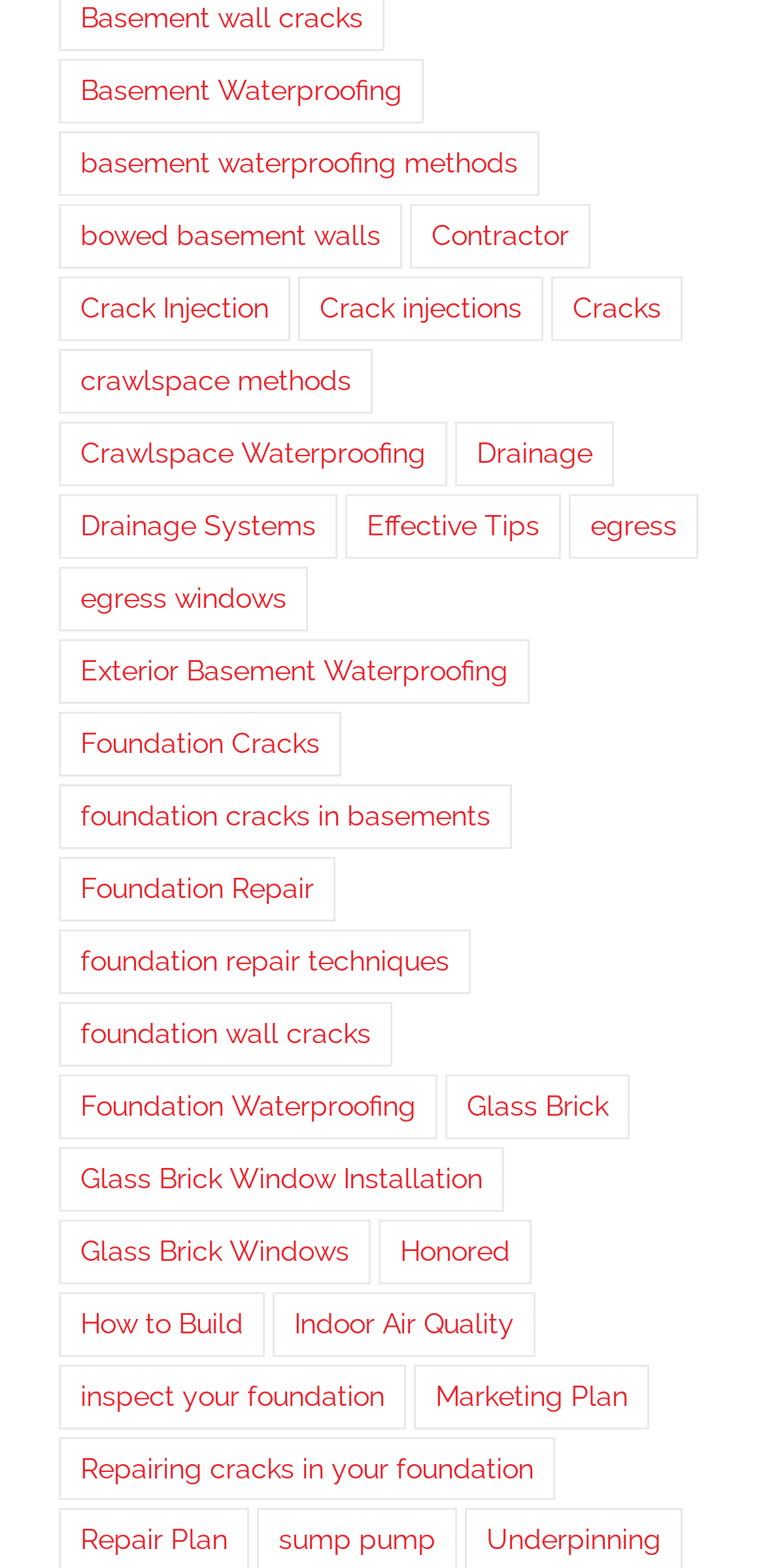Pinpoint the bounding box coordinates of the clickable element to carry out the following instruction: "Read about Foundation Repair."

[0.077, 0.546, 0.438, 0.588]